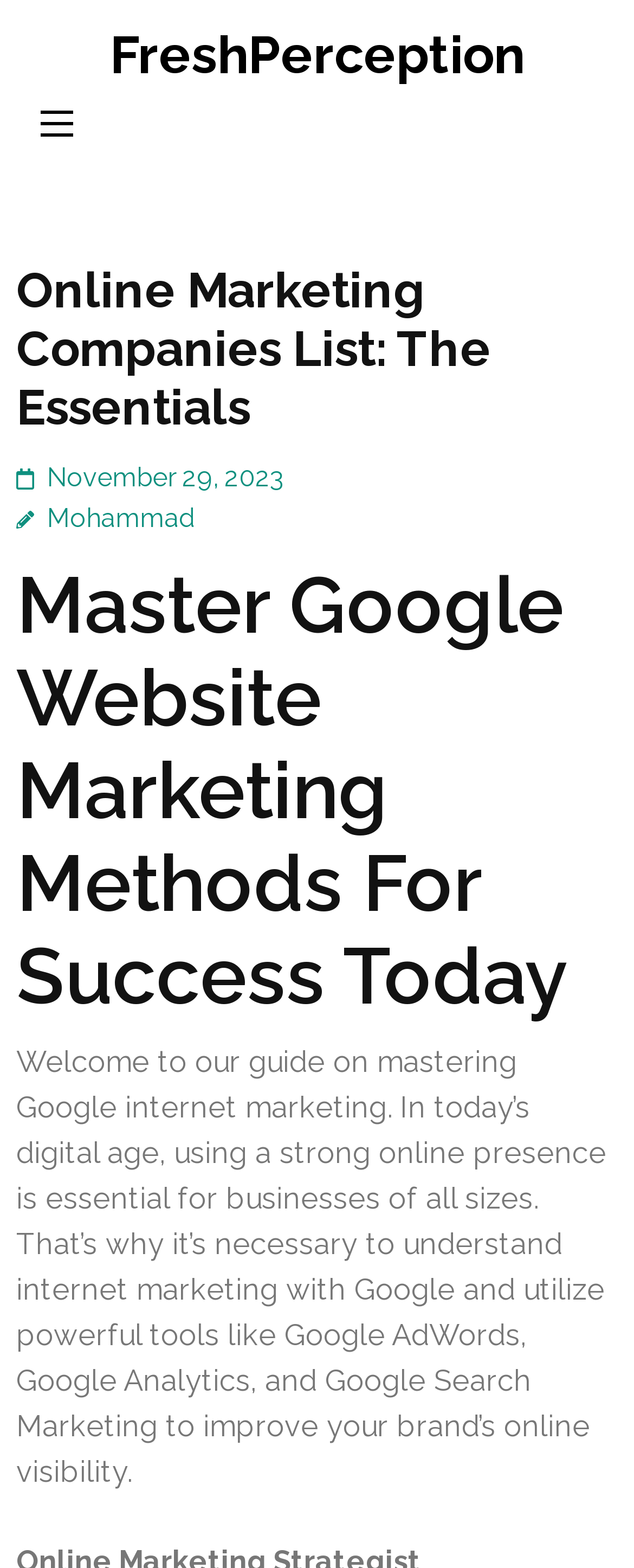Extract the top-level heading from the webpage and provide its text.

Online Marketing Companies List: The Essentials